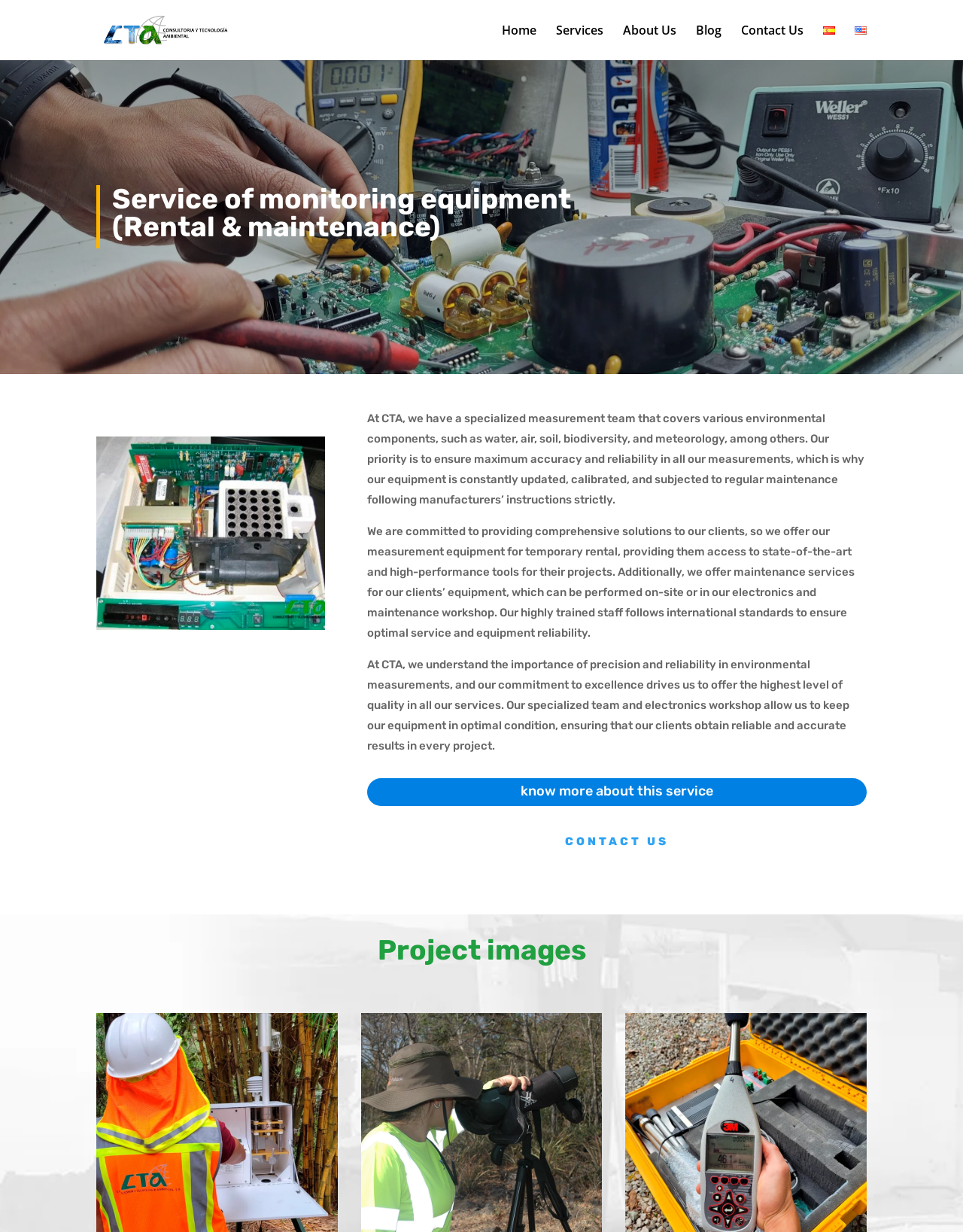Using details from the image, please answer the following question comprehensively:
What is the purpose of CTA's specialized team and electronics workshop?

The webpage explains that CTA's specialized team and electronics workshop allow them to keep their equipment in optimal condition, ensuring that clients obtain reliable and accurate results in every project.